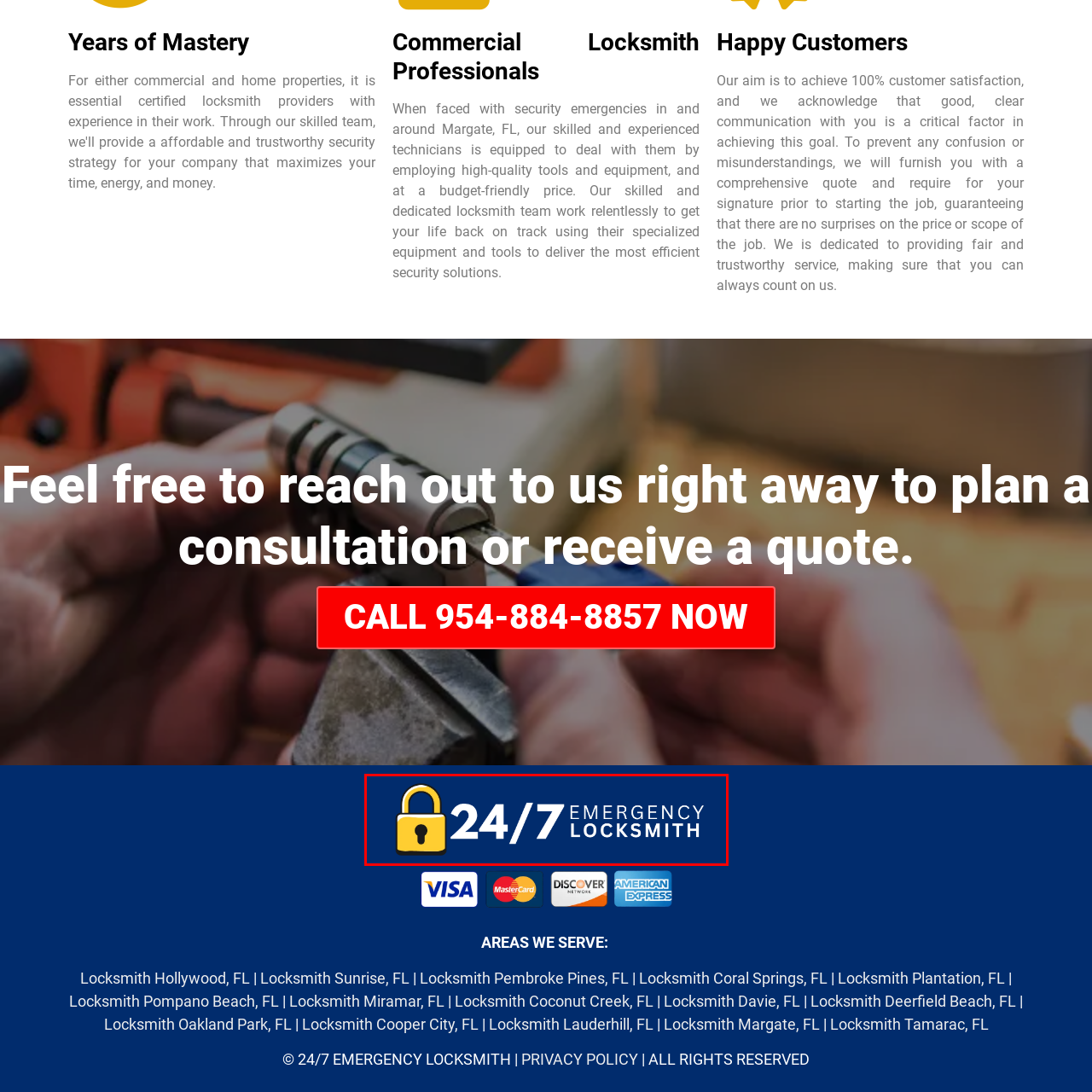Check the section outlined in red, What is emphasized by the '24/7' in the logo? Please reply with a single word or phrase.

Urgency